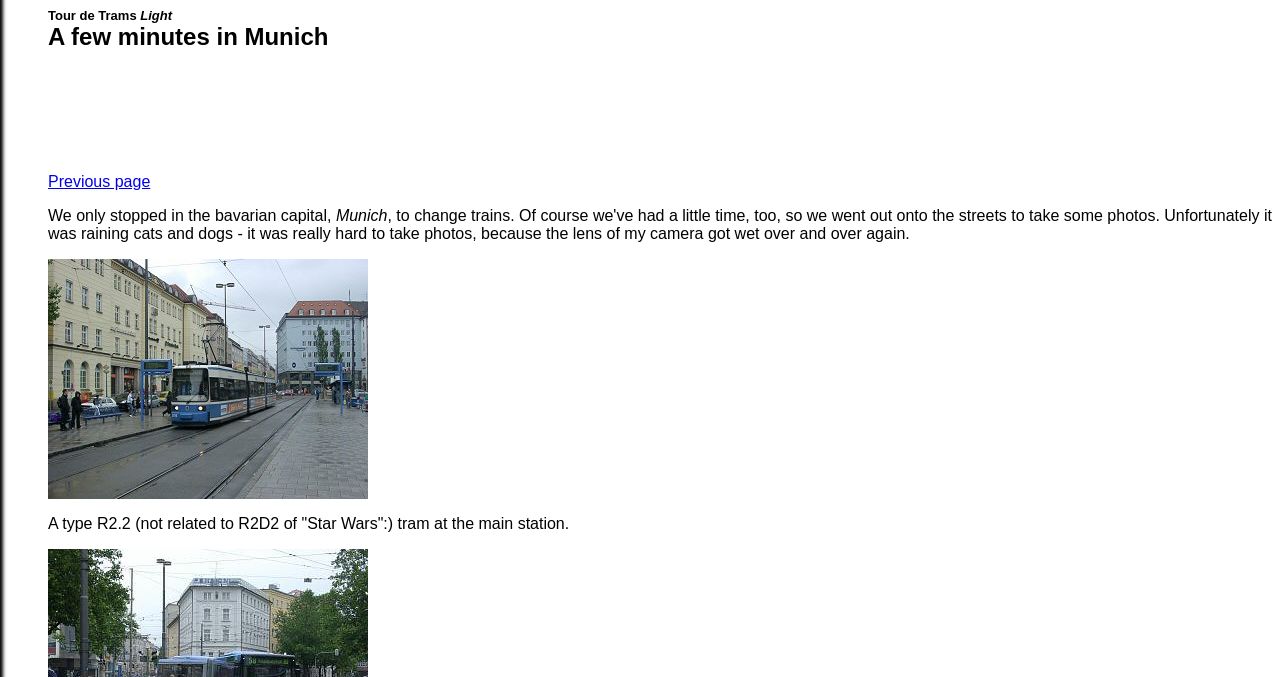Find and provide the bounding box coordinates for the UI element described here: "aria-label="Advertisement" name="aswift_0" title="Advertisement"". The coordinates should be given as four float numbers between 0 and 1: [left, top, right, bottom].

[0.038, 0.099, 0.606, 0.232]